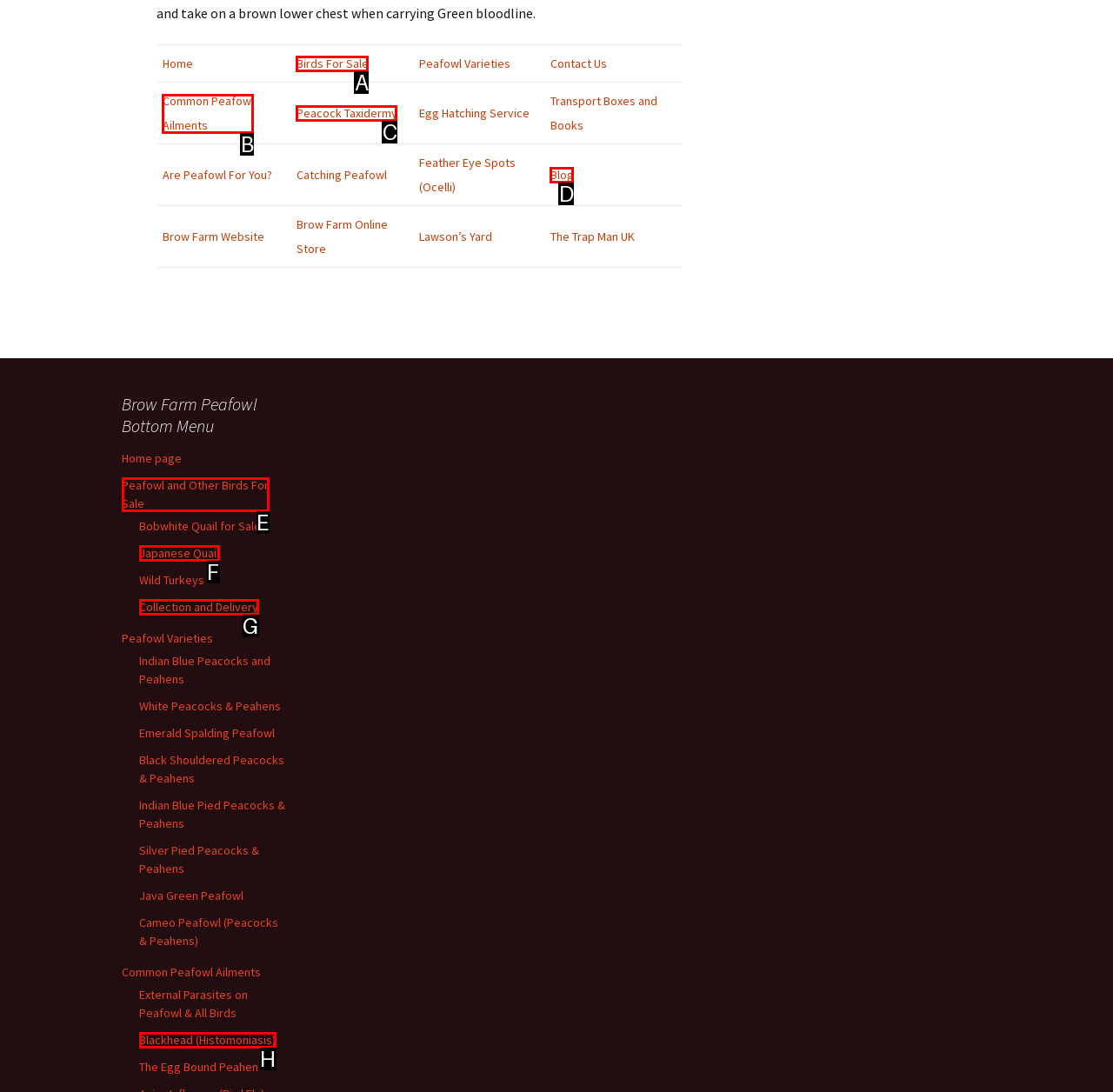For the instruction: Learn about Common Peafowl Ailments, which HTML element should be clicked?
Respond with the letter of the appropriate option from the choices given.

B